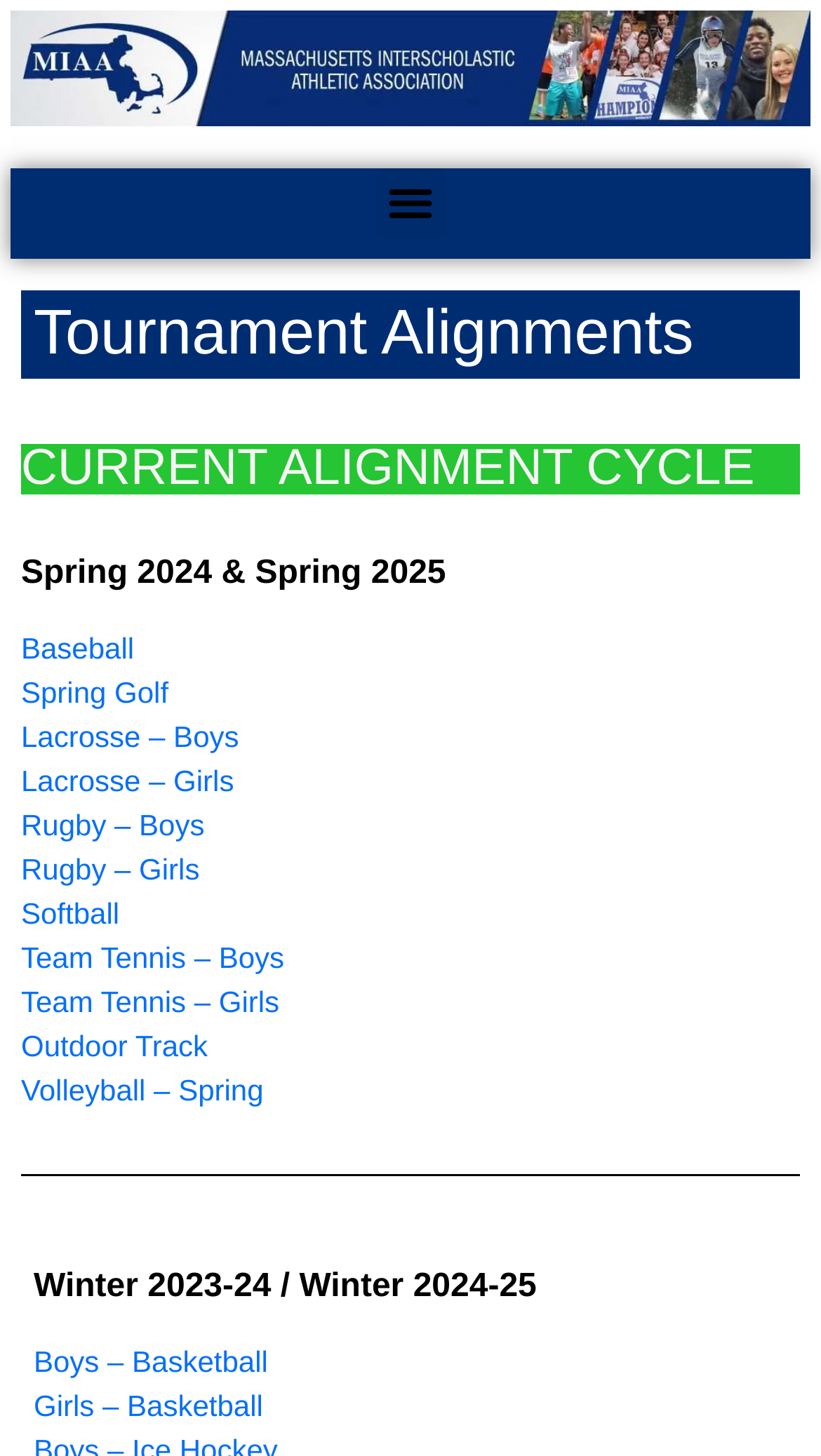How many seasons are covered on this webpage?
Carefully examine the image and provide a detailed answer to the question.

I noticed that there are two main sections on the webpage, one for 'Spring 2024 & Spring 2025' and another for 'Winter 2023-24 / Winter 2024-25'. This suggests that the webpage covers two seasons: Spring and Winter.